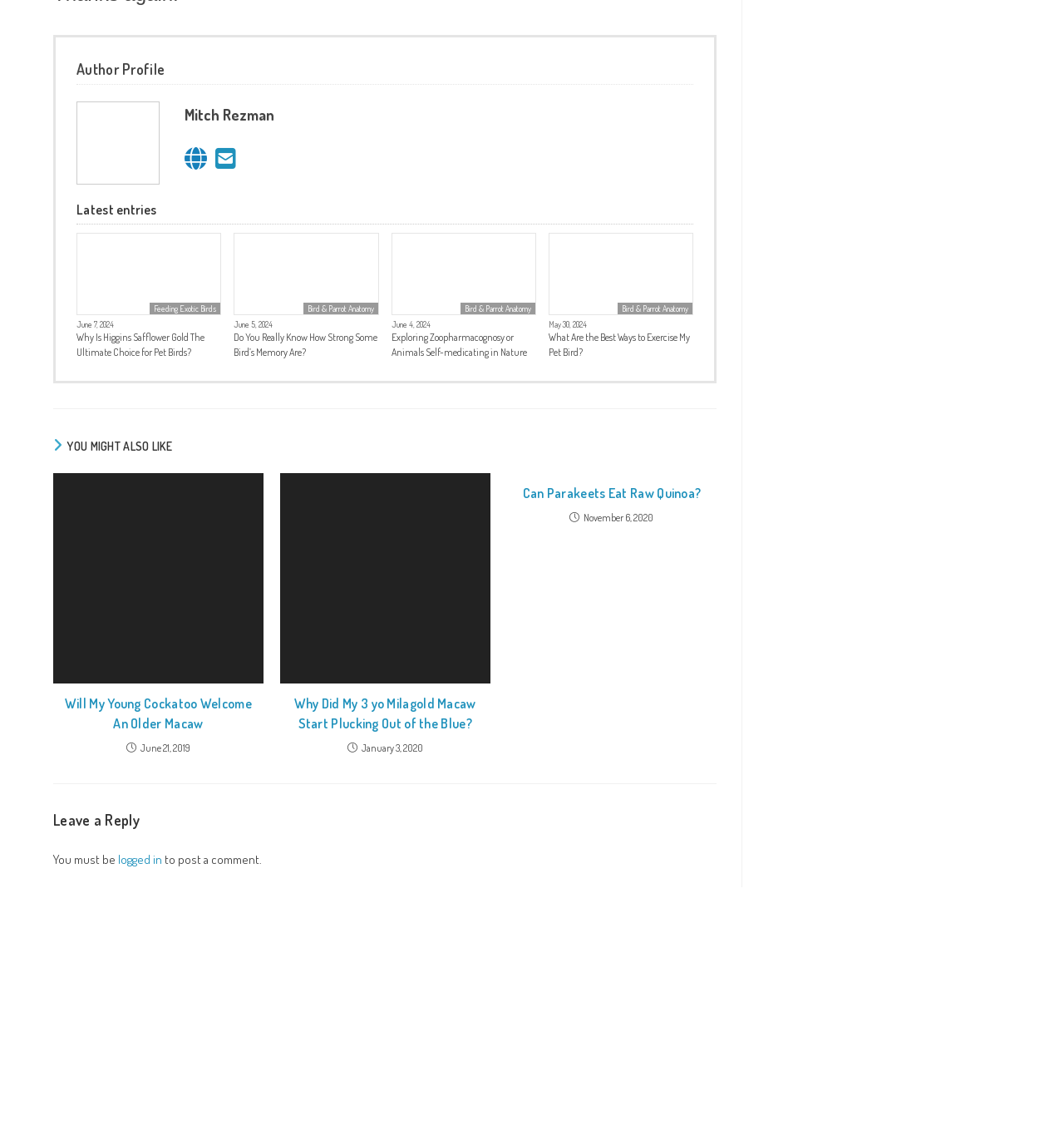Identify the bounding box coordinates of the clickable section necessary to follow the following instruction: "Leave a reply". The coordinates should be presented as four float numbers from 0 to 1, i.e., [left, top, right, bottom].

[0.05, 0.713, 0.674, 0.732]